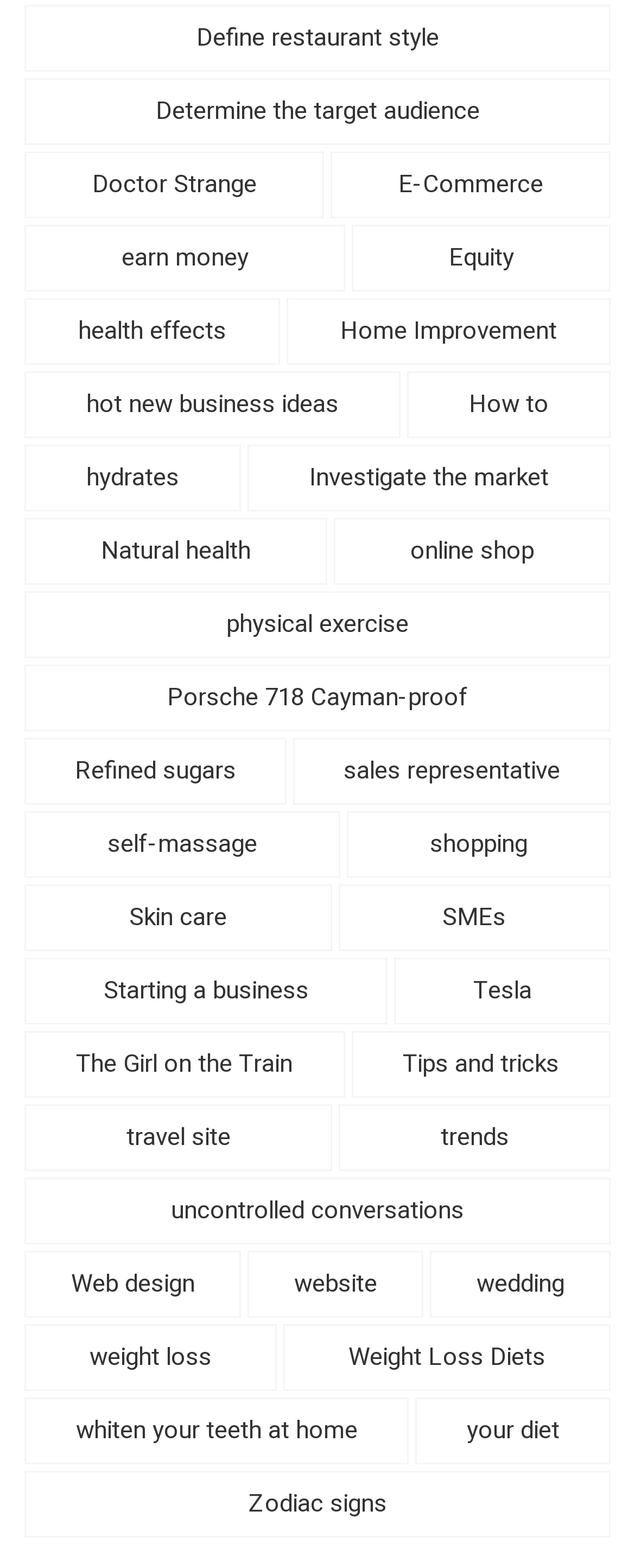Provide a brief response to the question below using a single word or phrase: 
What is the topic of the link below 'health effects'?

Home Improvement